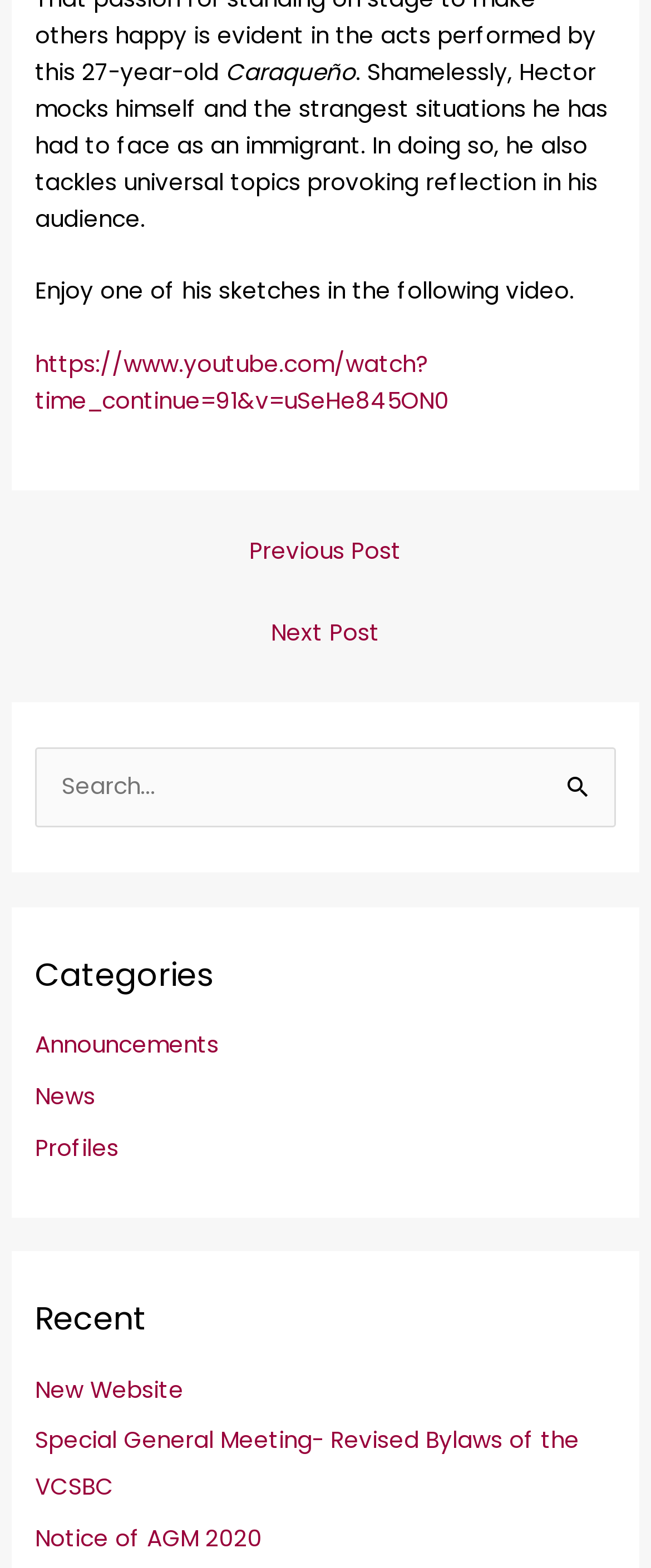Please determine the bounding box coordinates of the area that needs to be clicked to complete this task: 'Read recent news'. The coordinates must be four float numbers between 0 and 1, formatted as [left, top, right, bottom].

[0.054, 0.876, 0.282, 0.896]